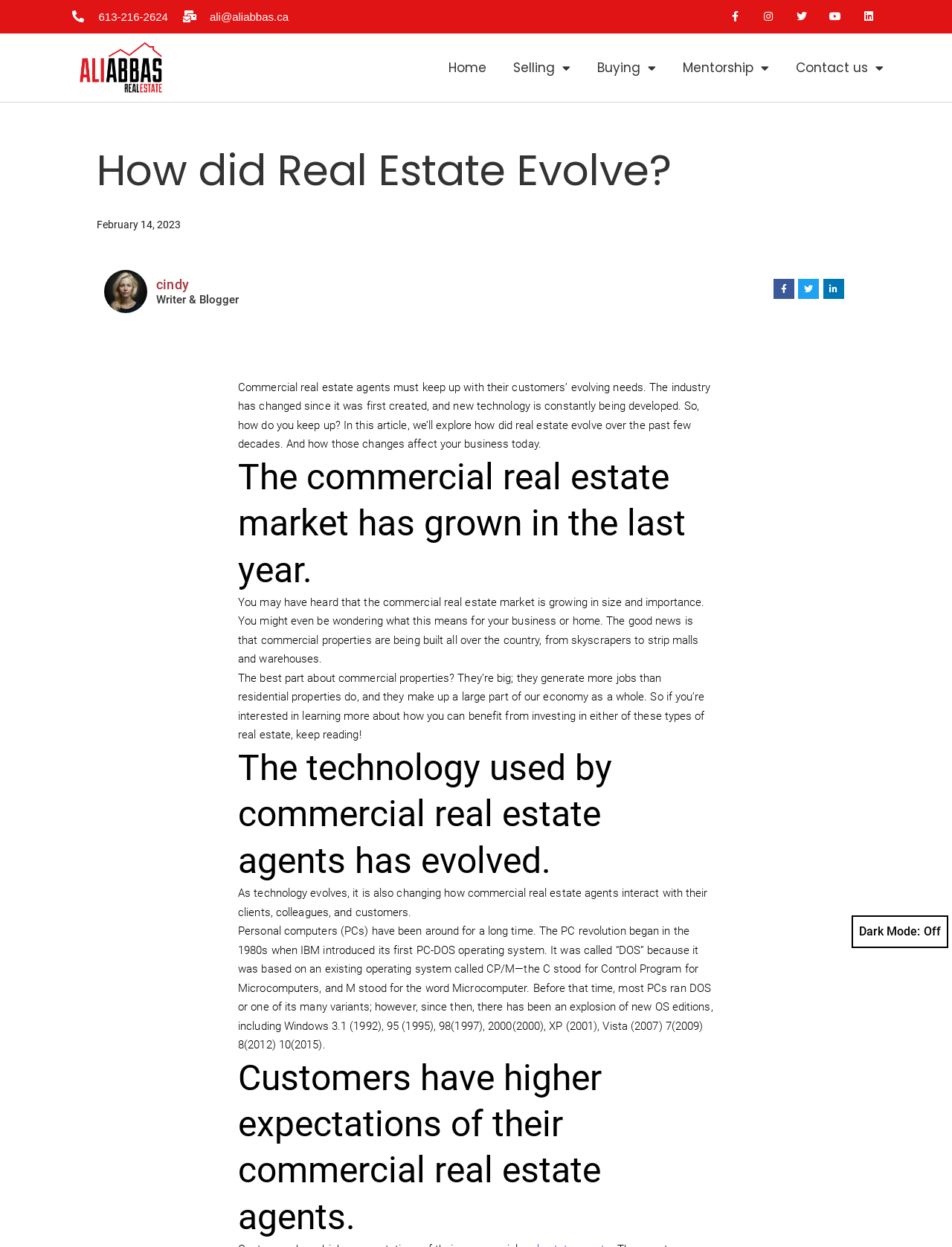Determine the bounding box coordinates of the element's region needed to click to follow the instruction: "Click the Twitter link". Provide these coordinates as four float numbers between 0 and 1, formatted as [left, top, right, bottom].

[0.825, 0.0, 0.86, 0.027]